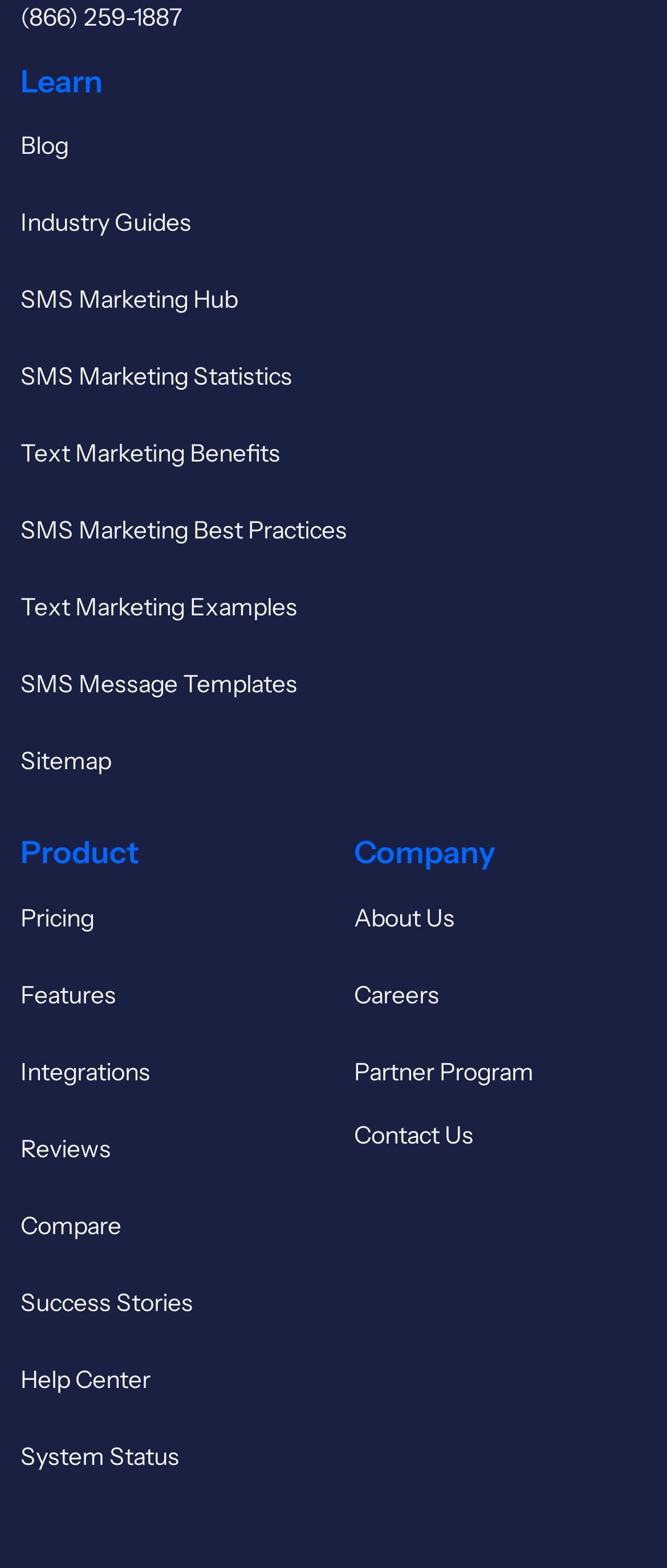Answer briefly with one word or phrase:
How many links are under the 'Product' category?

5